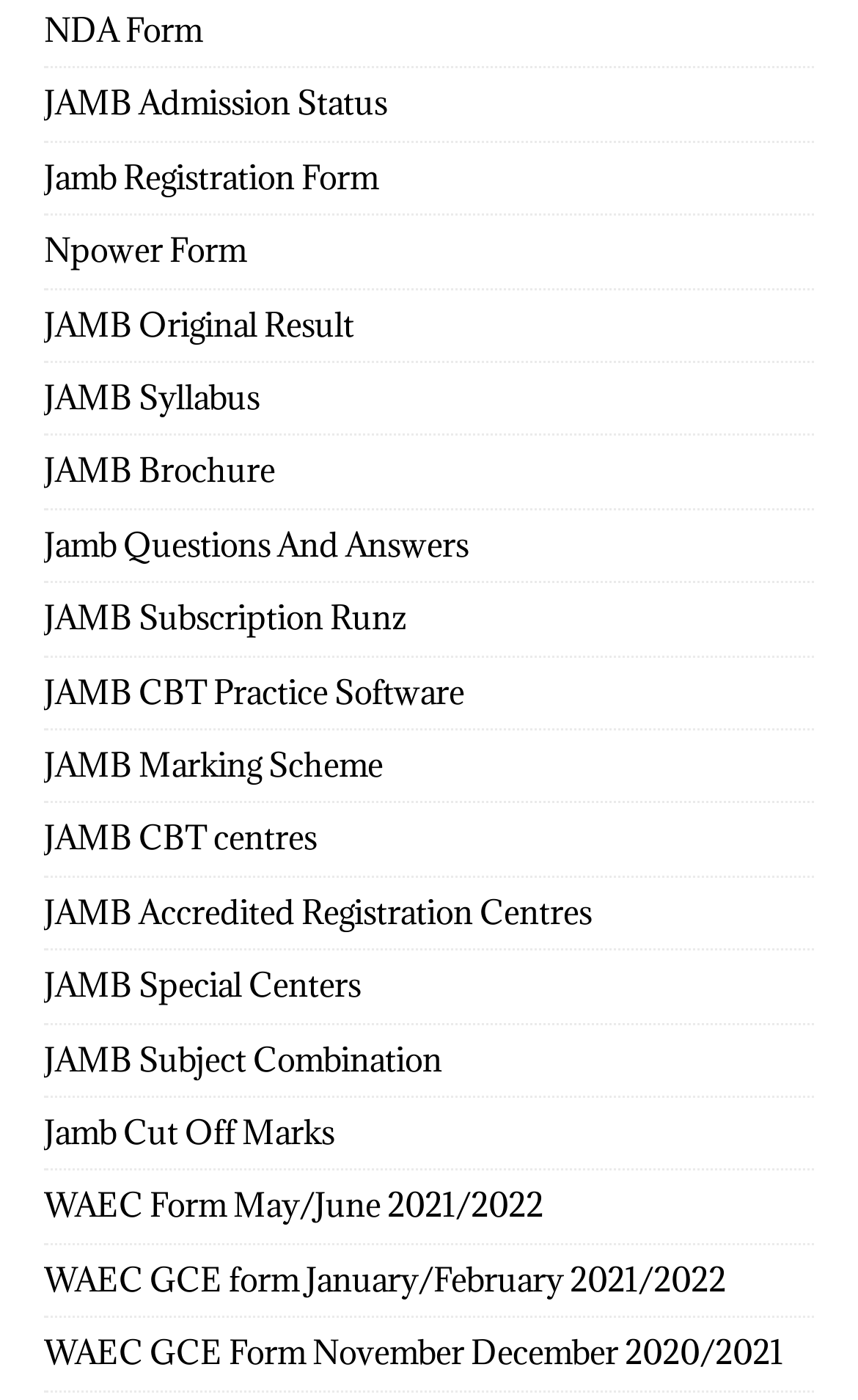What is the last link on the webpage?
Look at the image and answer the question using a single word or phrase.

WAEC GCE Form November December 2020/2021